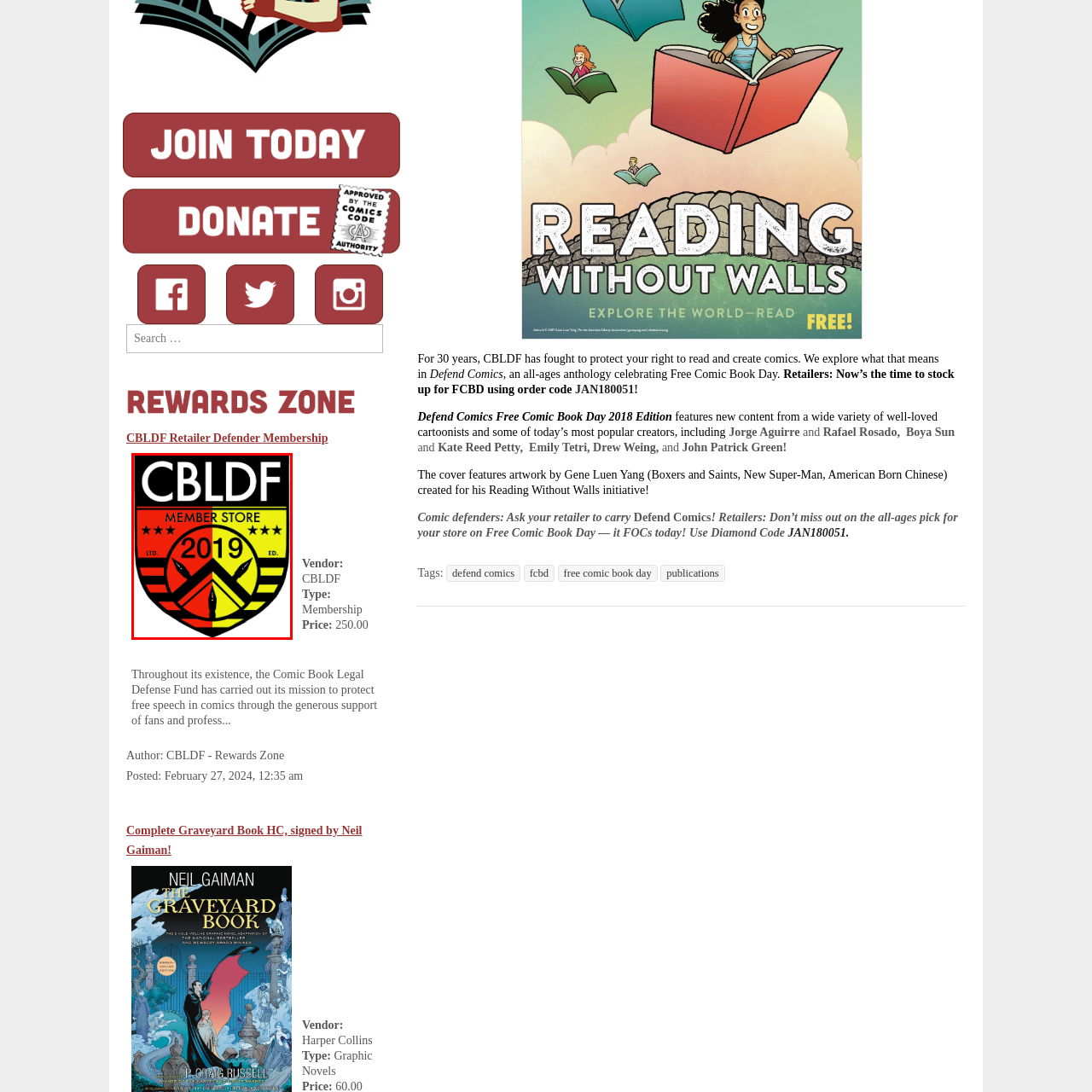Offer a detailed account of what is shown inside the red bounding box.

The image displays a vibrant logo for the Comic Book Legal Defense Fund (CBLDF), featuring a shield design that prominently showcases the words "CBLDF," "MEMBER STORE," and the year "2019." The shield is divided into colored sections—red, yellow, and black—symbolizing the organization's commitment to protecting comics and free expression. Two prominent quill pens, positioned diagonally, convey a sense of creativity and artistry central to the comic book medium. The design is underscored by stars, adding a celebratory element to highlight the achievements of CBLDF in advocating for free speech in comics. This logo represents a significant association for retailers and creators passionate about comic arts and free expression.